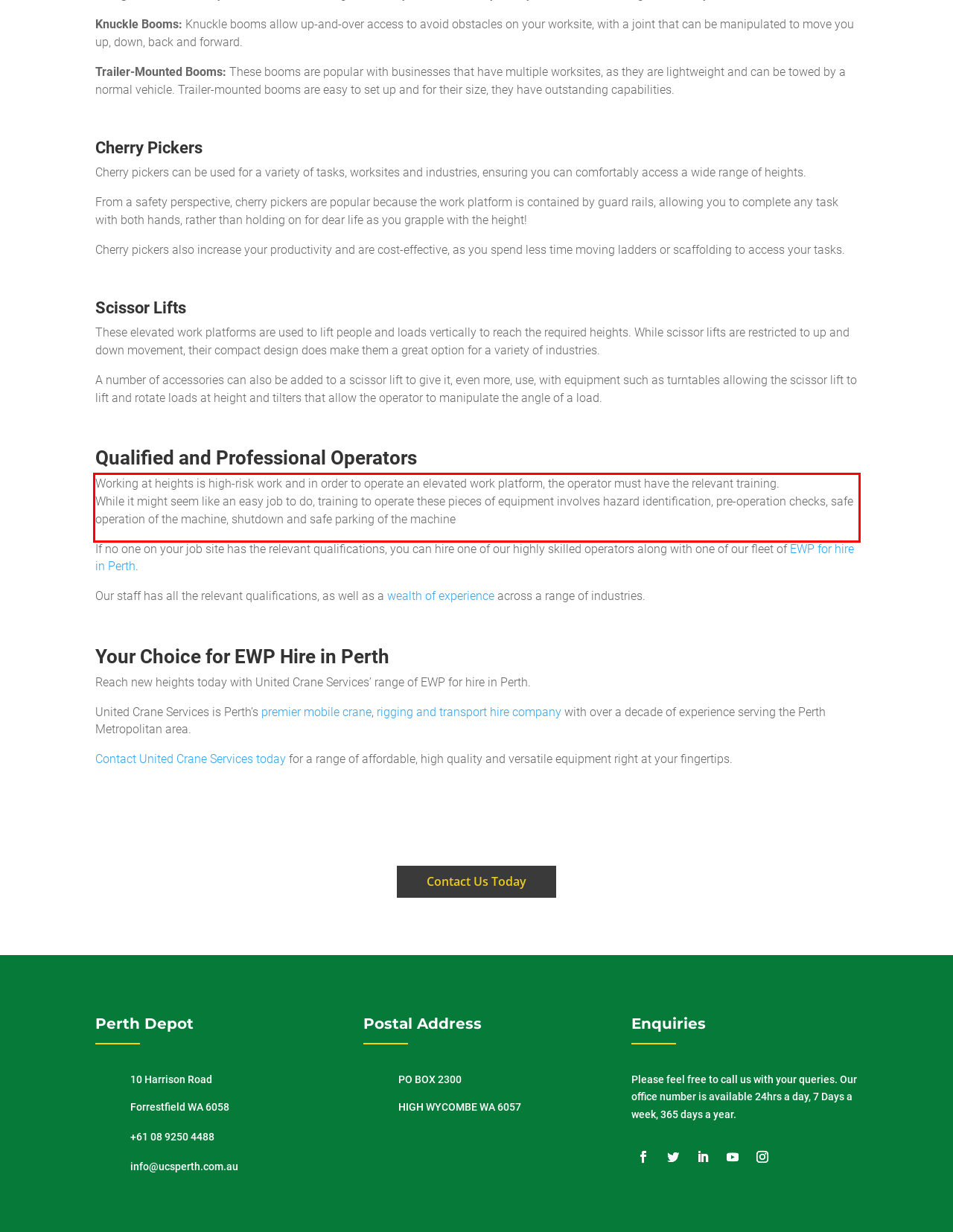With the given screenshot of a webpage, locate the red rectangle bounding box and extract the text content using OCR.

Working at heights is high-risk work and in order to operate an elevated work platform, the operator must have the relevant training. While it might seem like an easy job to do, training to operate these pieces of equipment involves hazard identification, pre-operation checks, safe operation of the machine, shutdown and safe parking of the machine